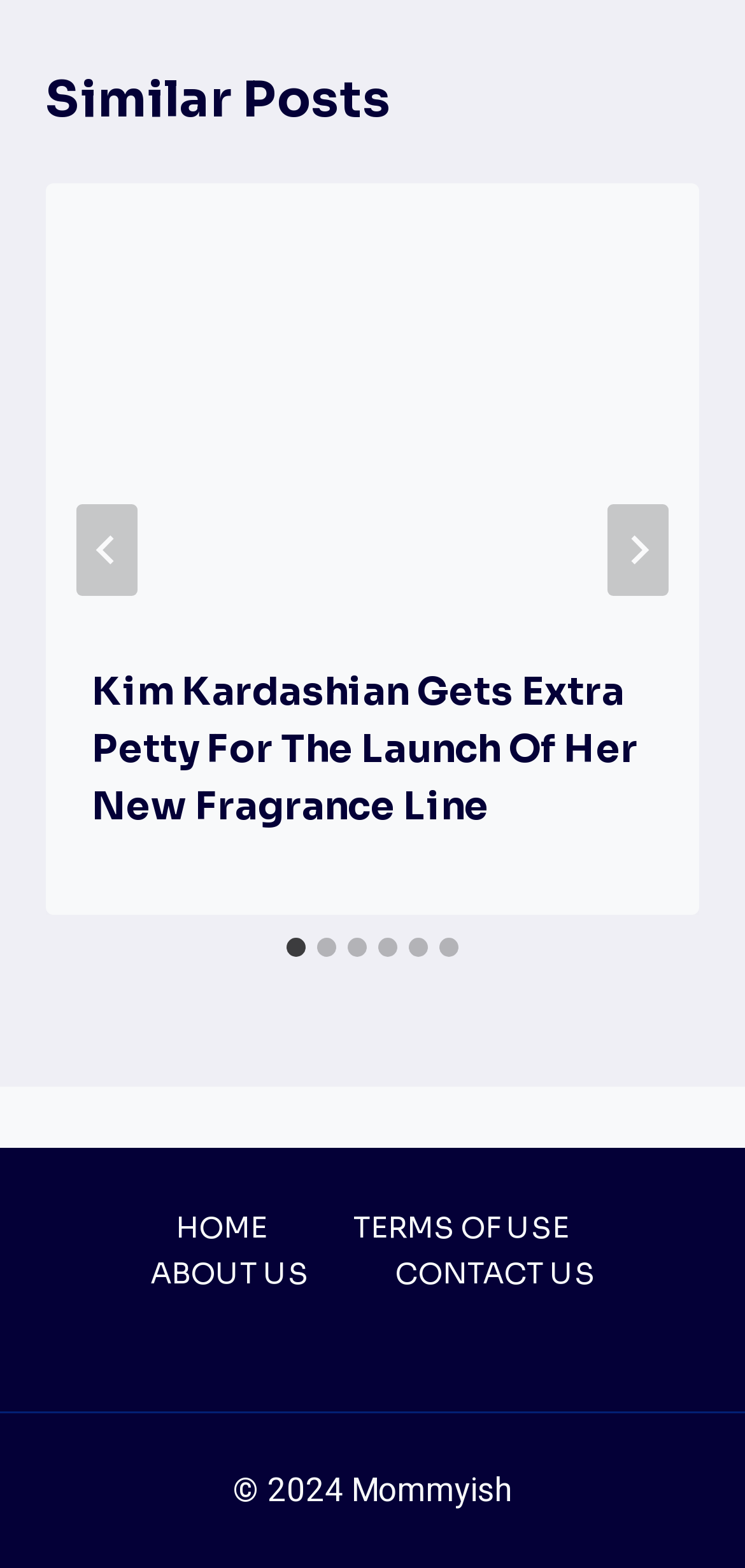Please provide a detailed answer to the question below based on the screenshot: 
What is the label of the region above the slides?

I looked at the region element above the slides and found the roledescription 'Posts', which is the label of the region.